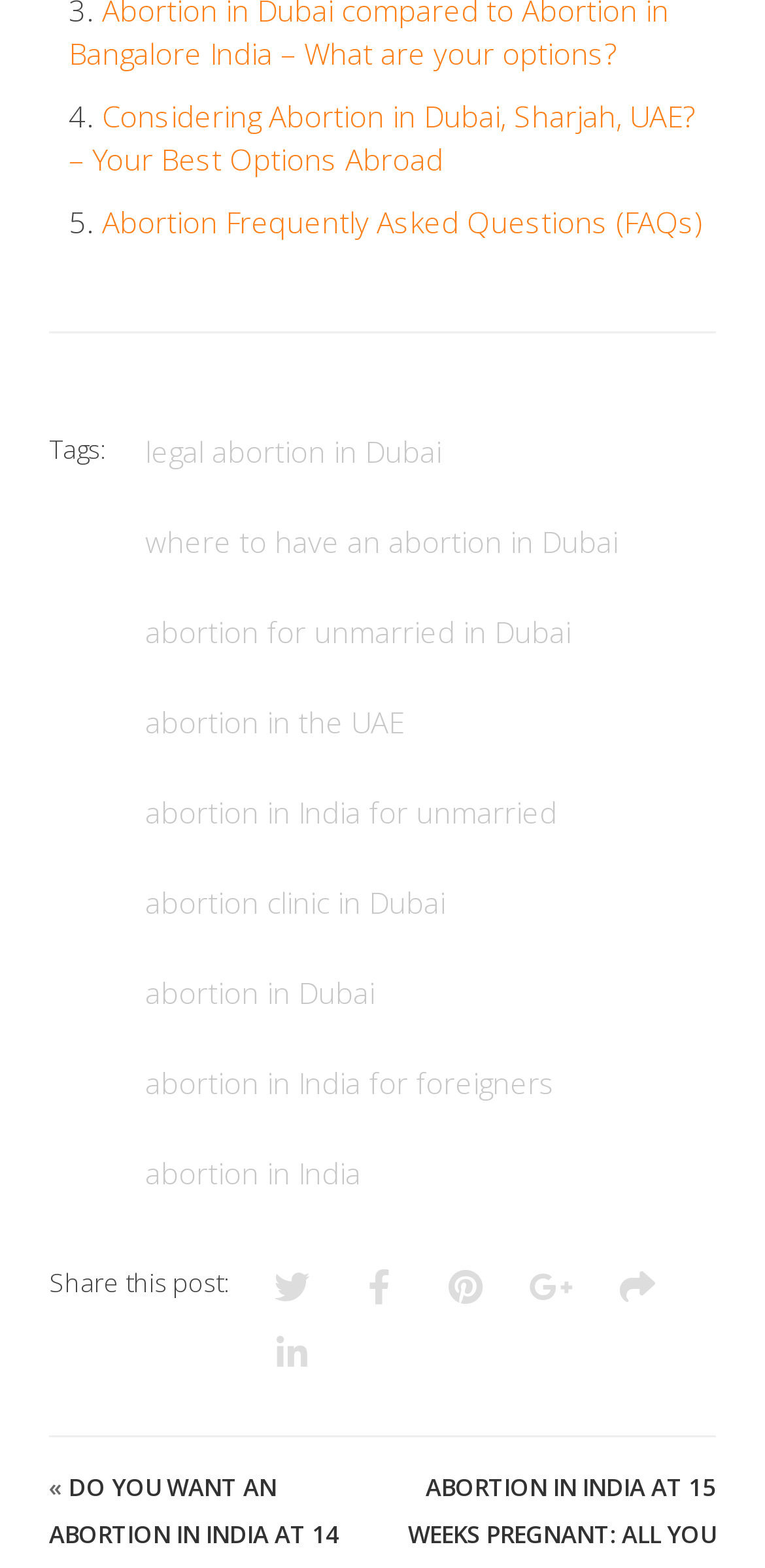Refer to the image and provide an in-depth answer to the question: 
What is the topic of the webpage?

The webpage appears to be discussing abortion options in Dubai, UAE, and related topics, as indicated by the links and headings on the page.